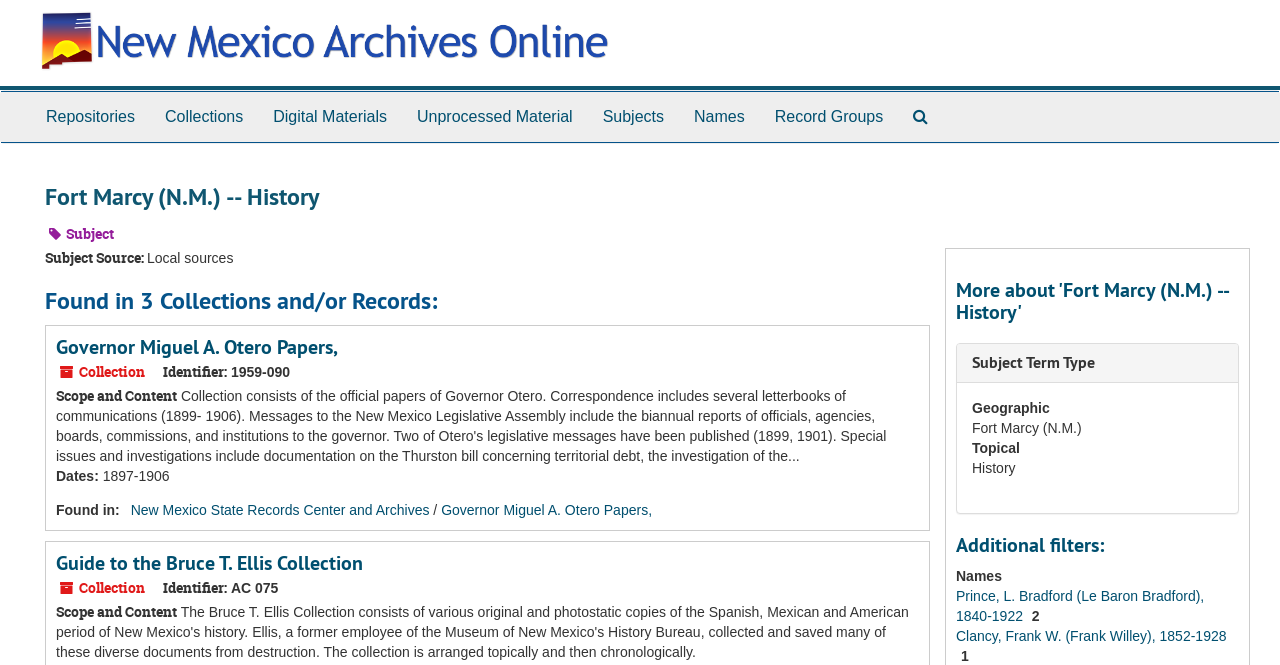Please specify the bounding box coordinates of the clickable section necessary to execute the following command: "View Governor Miguel A. Otero Papers".

[0.044, 0.502, 0.264, 0.541]